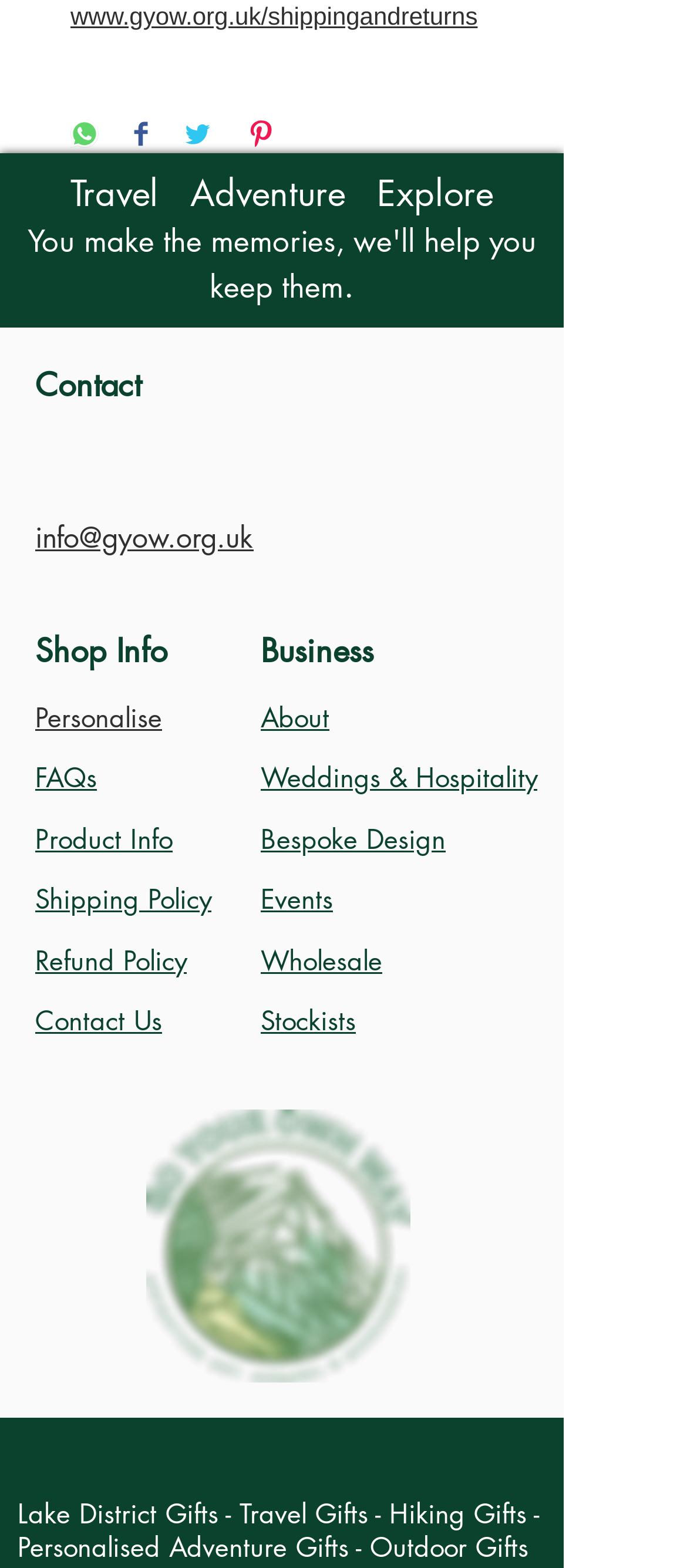What is the purpose of the 'Personalise' link?
Give a detailed and exhaustive answer to the question.

Based on the context of the webpage, which is related to travel and adventure gifts, it can be inferred that the 'Personalise' link is for customizing products, such as personalized adventure gifts.